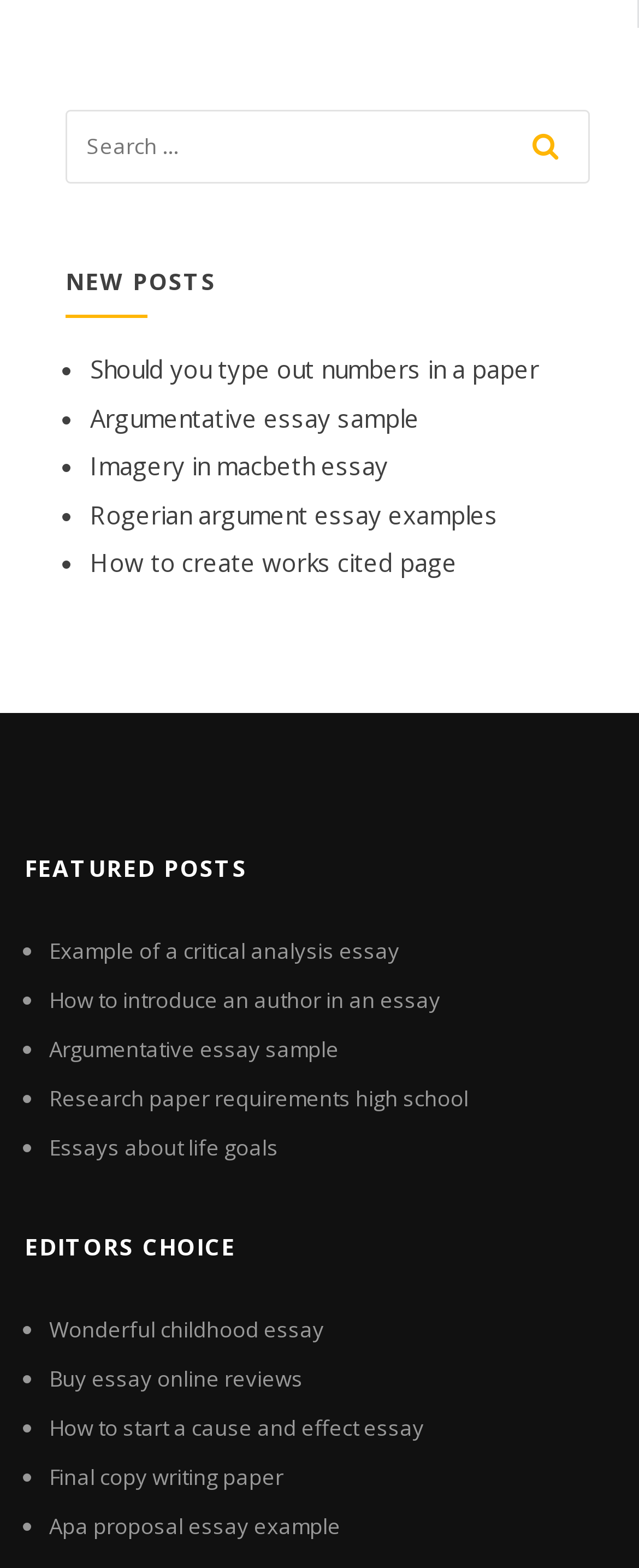Locate the coordinates of the bounding box for the clickable region that fulfills this instruction: "explore editor's choice about 'Wonderful childhood essay'".

[0.077, 0.838, 0.508, 0.857]